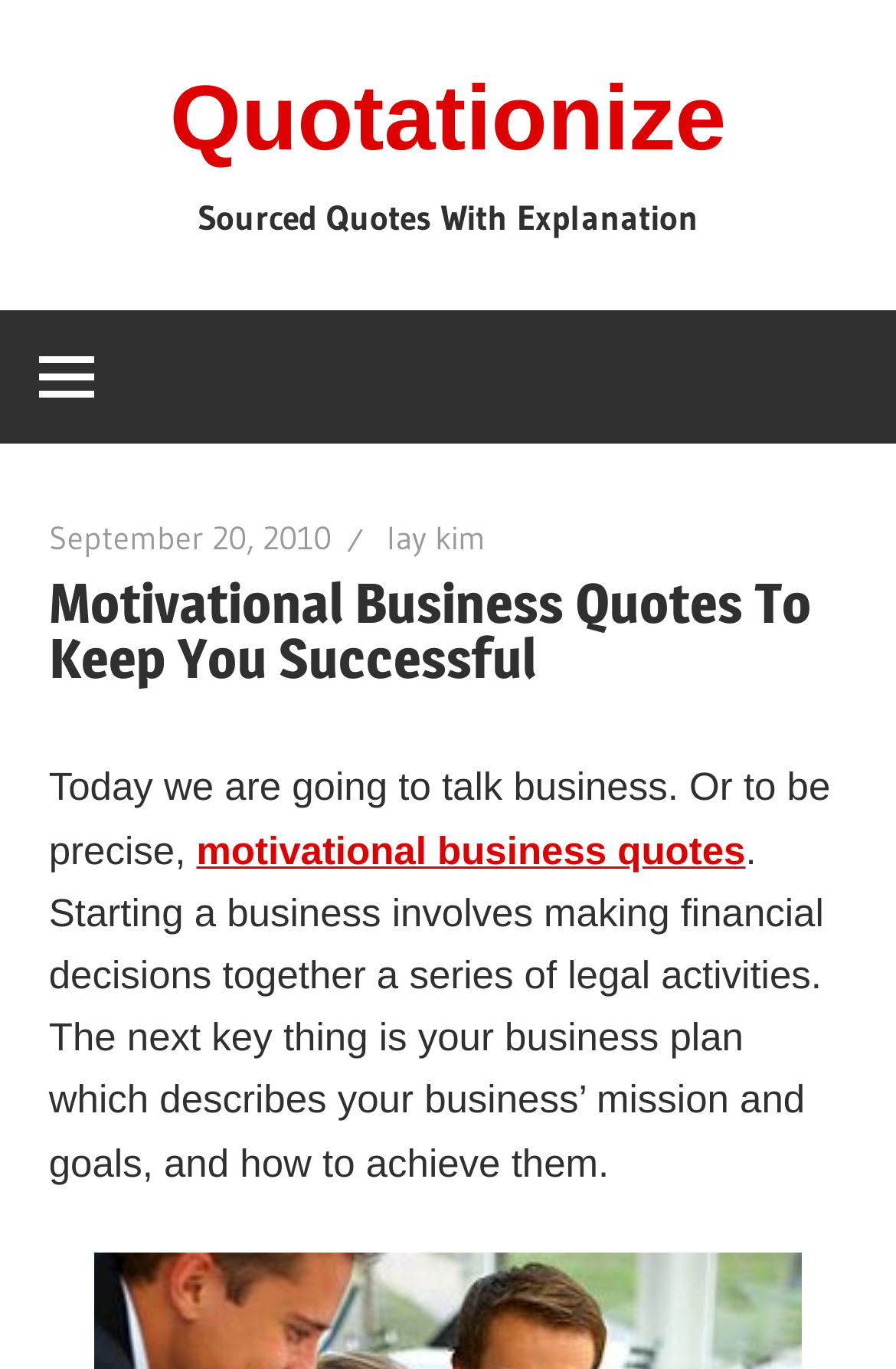Determine the bounding box for the HTML element described here: "motivational business quotes". The coordinates should be given as [left, top, right, bottom] with each number being a float between 0 and 1.

[0.219, 0.605, 0.832, 0.637]